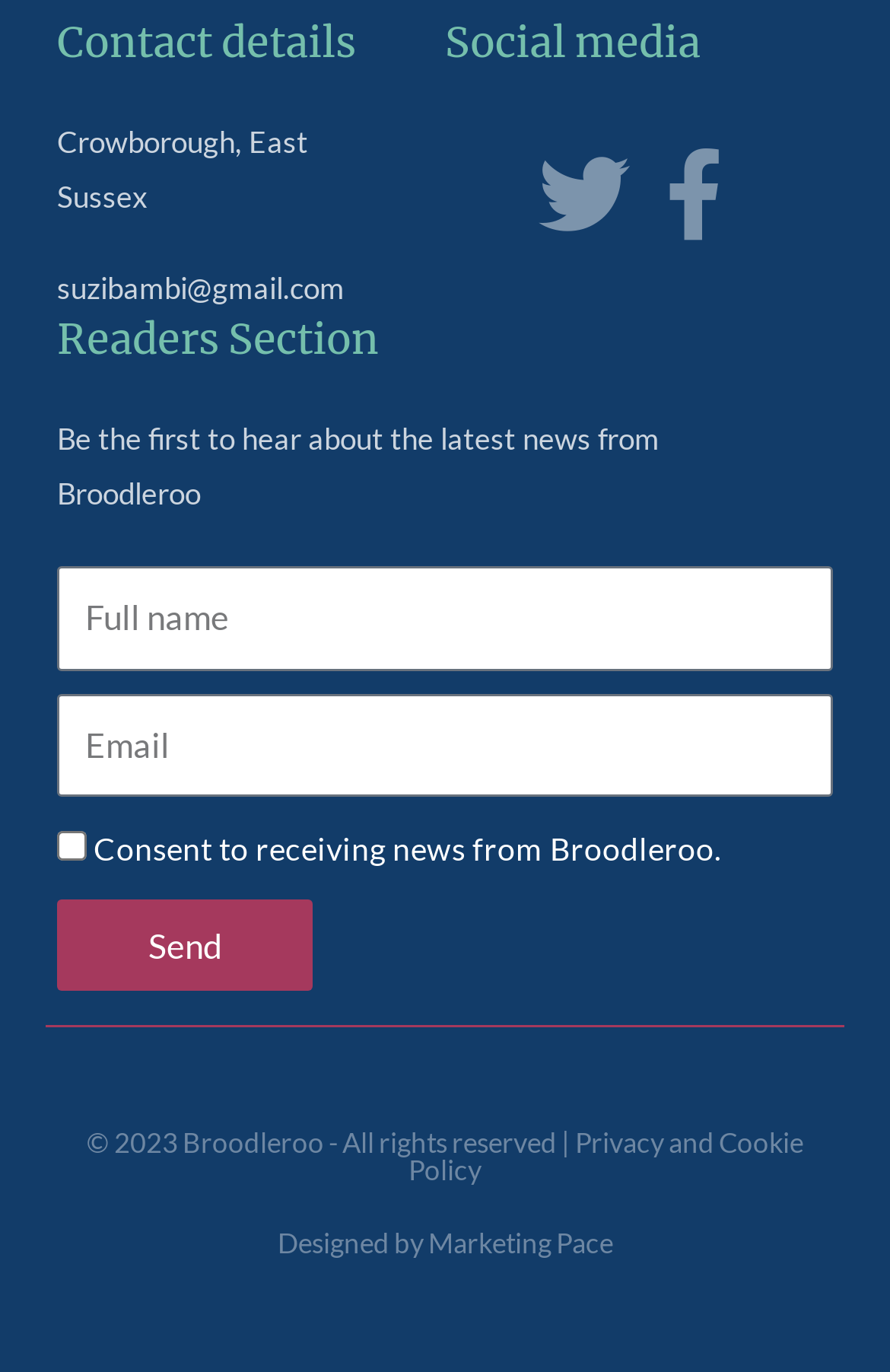What is required to submit the form?
Based on the visual information, provide a detailed and comprehensive answer.

I examined the form elements and found that the 'Full name' and 'Email' textboxes are marked as required, indicating that they must be filled in to submit the form.